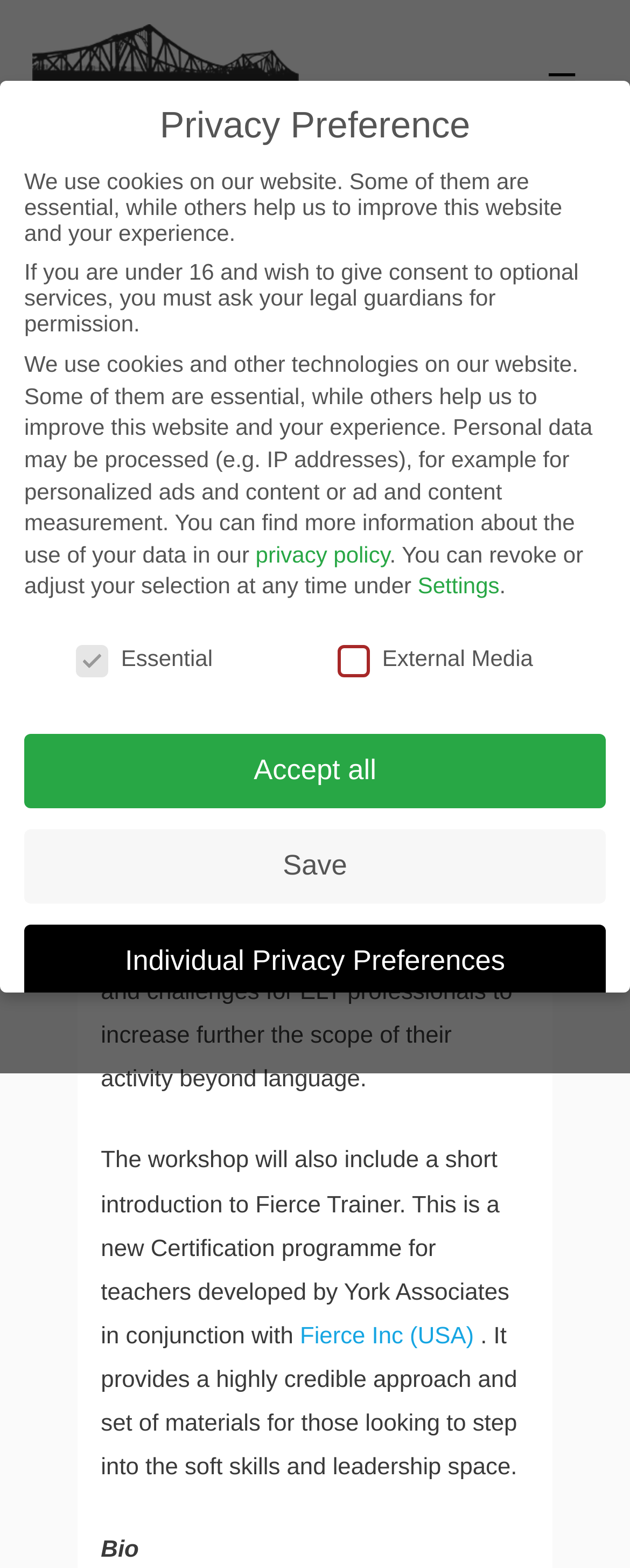Please identify the bounding box coordinates of where to click in order to follow the instruction: "Read more about Fierce Inc".

[0.476, 0.844, 0.752, 0.861]